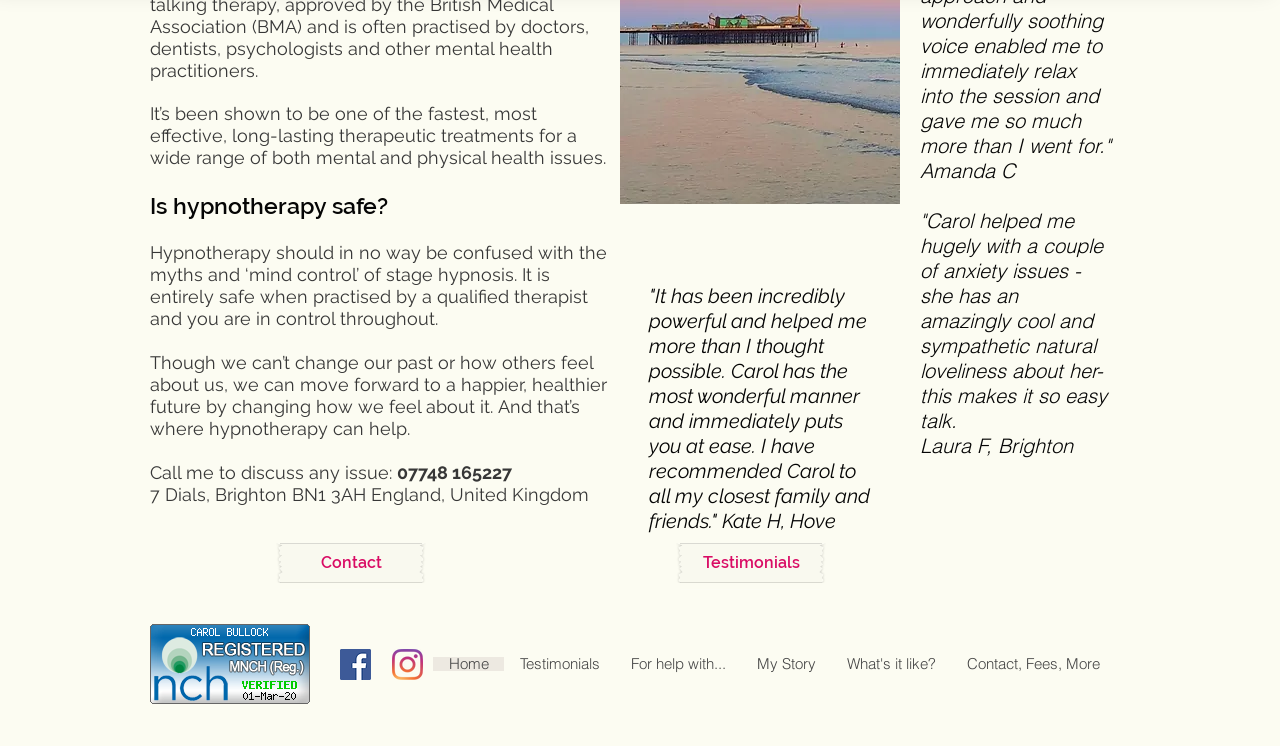Analyze the image and give a detailed response to the question:
What is the name of the therapist?

The name of the therapist is obtained from the testimonials section, where it is mentioned as 'Carol has the most wonderful manner and immediately puts you at ease.'